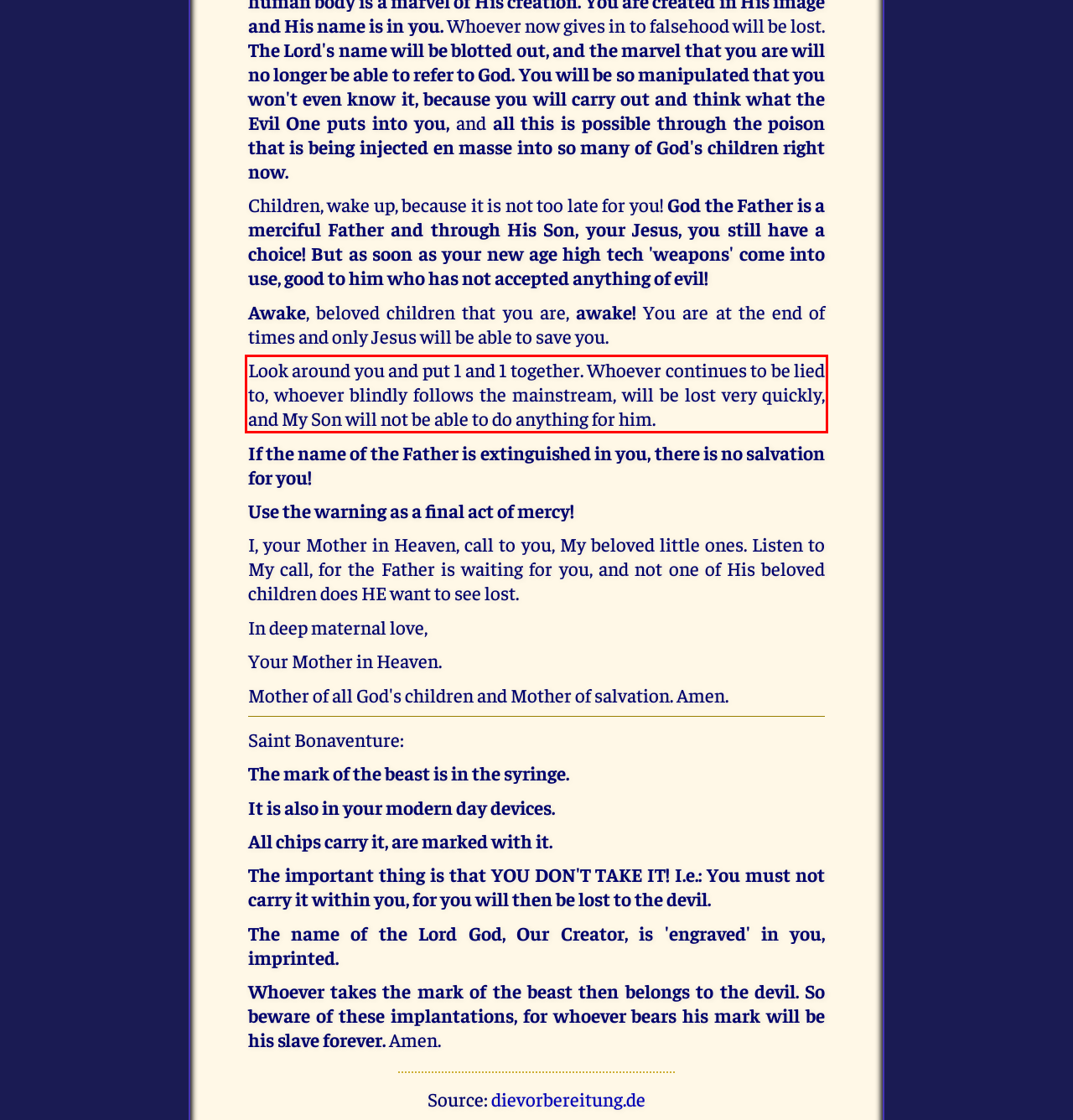You are given a webpage screenshot with a red bounding box around a UI element. Extract and generate the text inside this red bounding box.

Look around you and put 1 and 1 together. Whoever continues to be lied to, whoever blindly follows the mainstream, will be lost very quickly, and My Son will not be able to do anything for him.